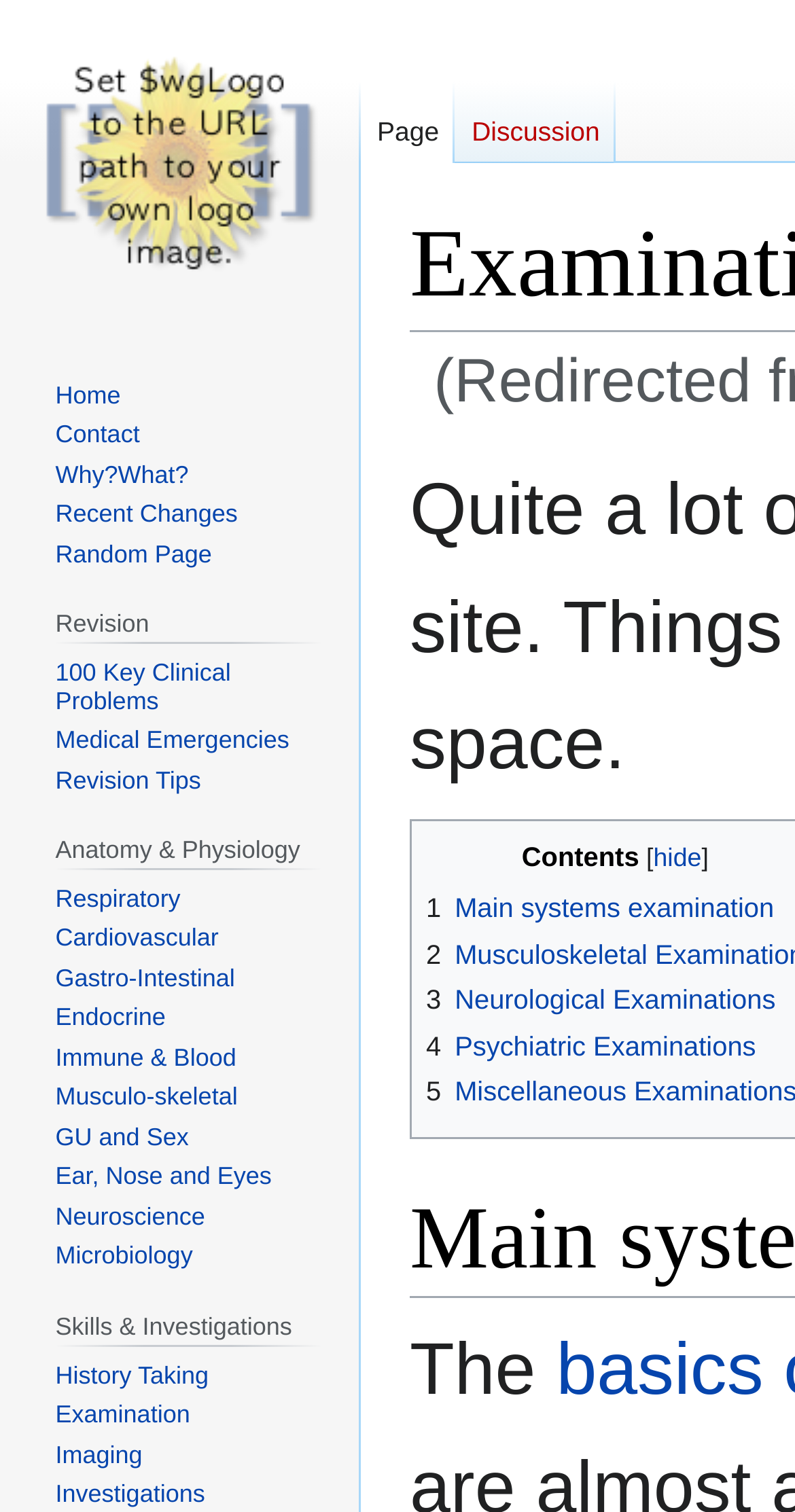Articulate a complete and detailed caption of the webpage elements.

The webpage is titled "Examination - MedRevise" and appears to be a resource for medical students or professionals. At the top of the page, there are two links, "Jump to navigation" and "Jump to search", which are positioned side by side. Below these links, there is a button labeled "hide".

The main content of the page is divided into several sections. On the left side, there are three navigation menus: "Site", "Revision", and "Anatomy & Physiology", each with its own set of links. The "Site" menu contains links to "Home", "Contact", "Why?What?", "Recent Changes", and "Random Page". The "Revision" menu has links to "100 Key Clinical Problems", "Medical Emergencies", and "Revision Tips". The "Anatomy & Physiology" menu lists various topics such as "Respiratory", "Cardiovascular", "Gastro-Intestinal", and others.

On the right side of the page, there is a section with a heading "Contents" and several links to different types of examinations, including "Main systems examination", "Neurological Examinations", and "Psychiatric Examinations". Below this section, there is a static text element that reads "The".

Further down the page, there are two more navigation menus: "Skills & Investigations" and another unnamed menu. The "Skills & Investigations" menu has links to topics such as "History Taking", "Examination", "Imaging", and "Investigations". The unnamed menu has a heading "Specialties" and links to topics like "Anaesthetics (and also Intensive Care)" and "Breast".

Overall, the webpage appears to be a comprehensive resource for medical students or professionals, providing access to various topics related to medicine, anatomy, and physiology.